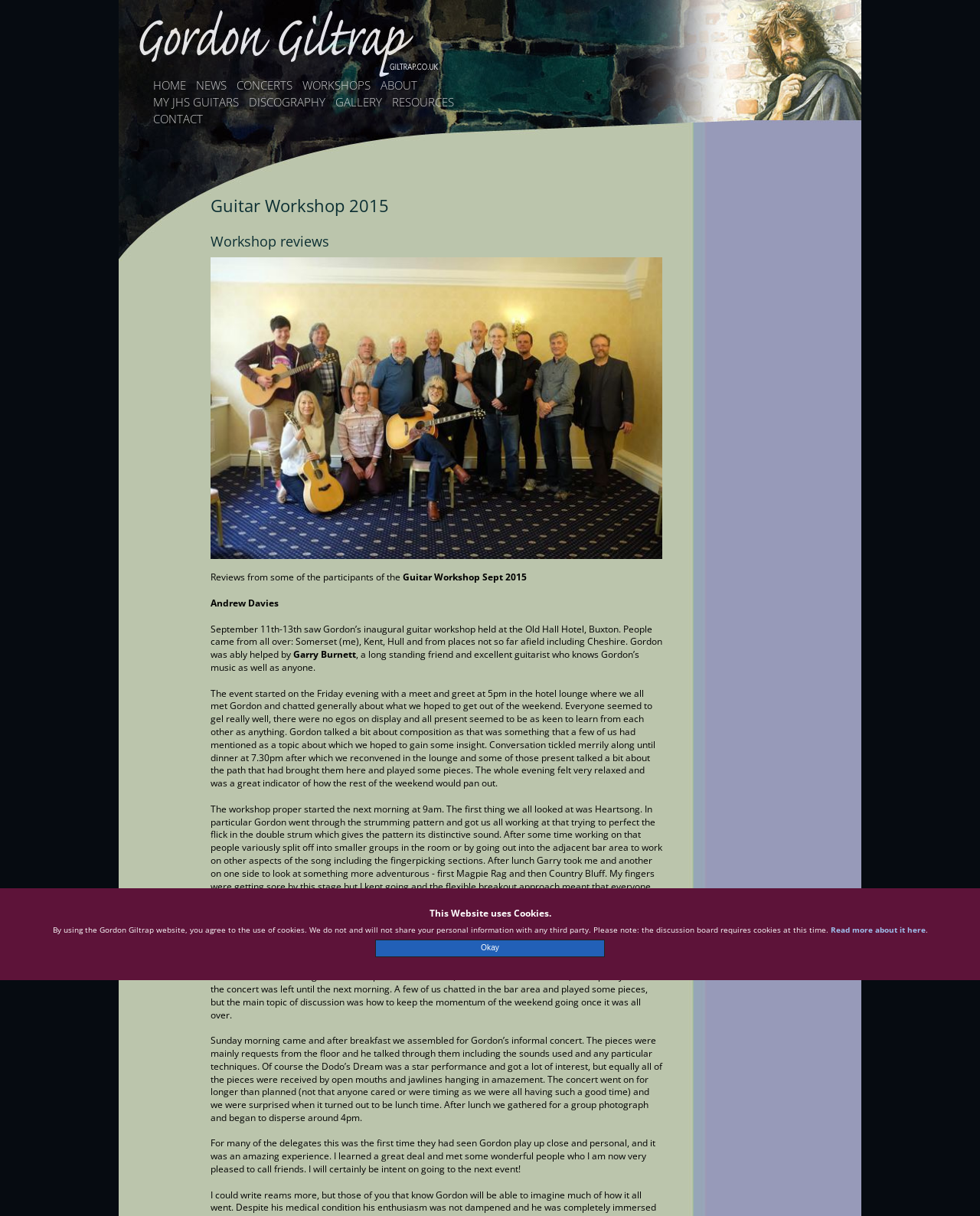Bounding box coordinates are specified in the format (top-left x, top-left y, bottom-right x, bottom-right y). All values are floating point numbers bounded between 0 and 1. Please provide the bounding box coordinate of the region this sentence describes: My JHS Guitars

[0.156, 0.079, 0.244, 0.091]